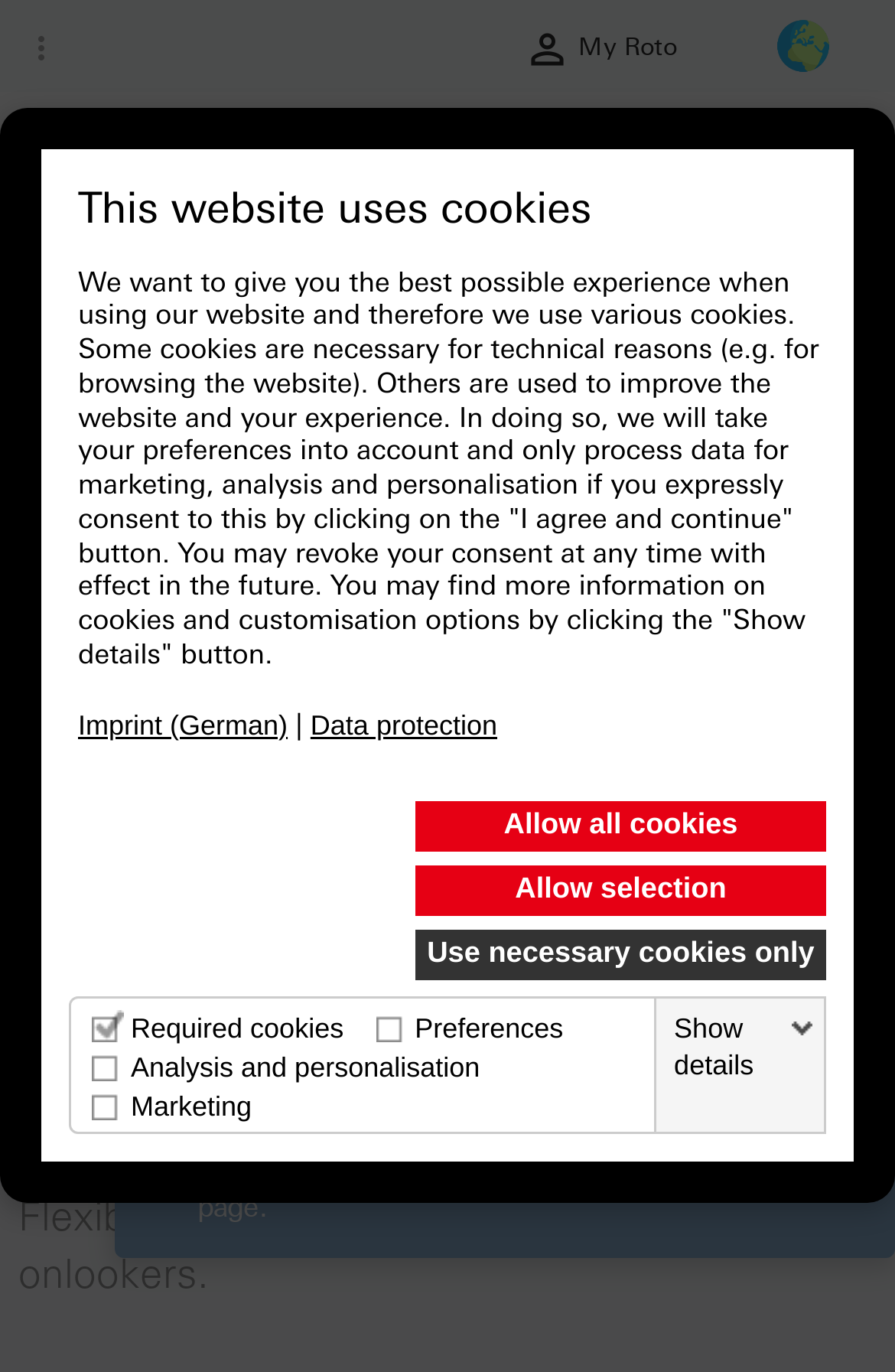Provide an in-depth description of the elements and layout of the webpage.

This webpage is about Roto roof window products, specifically the Venetian blind. At the top of the page, there is a dialog box with a heading "This website uses cookies" and a detailed description of the website's cookie policy. Below the dialog box, there are three links: "Imprint (German)", "Data protection", and "Allow all cookies", "Allow selection", and "Use necessary cookies only". 

On the left side of the page, there is a navigation menu with links to "My Roto", "The roof window", and a breadcrumb navigation bar with links to "home", "Roto products", "Accessories", "Interior accessories", and "Venetian blind". 

In the main content area, there is a large image of a Venetian blind, and a heading "Designo / RotoQ venetian blind" with a description "Flexible protection against light and unwanted onlookers." 

At the top right corner of the page, there is a language selection menu with a flag icon and a "more_vert" icon. 

There is also an alert box with a message "Please note that you are currently assigned to no country because we do not have any locations in your country right now." and a suggestion to choose another country from the language menu. The alert box has a "Close" button.